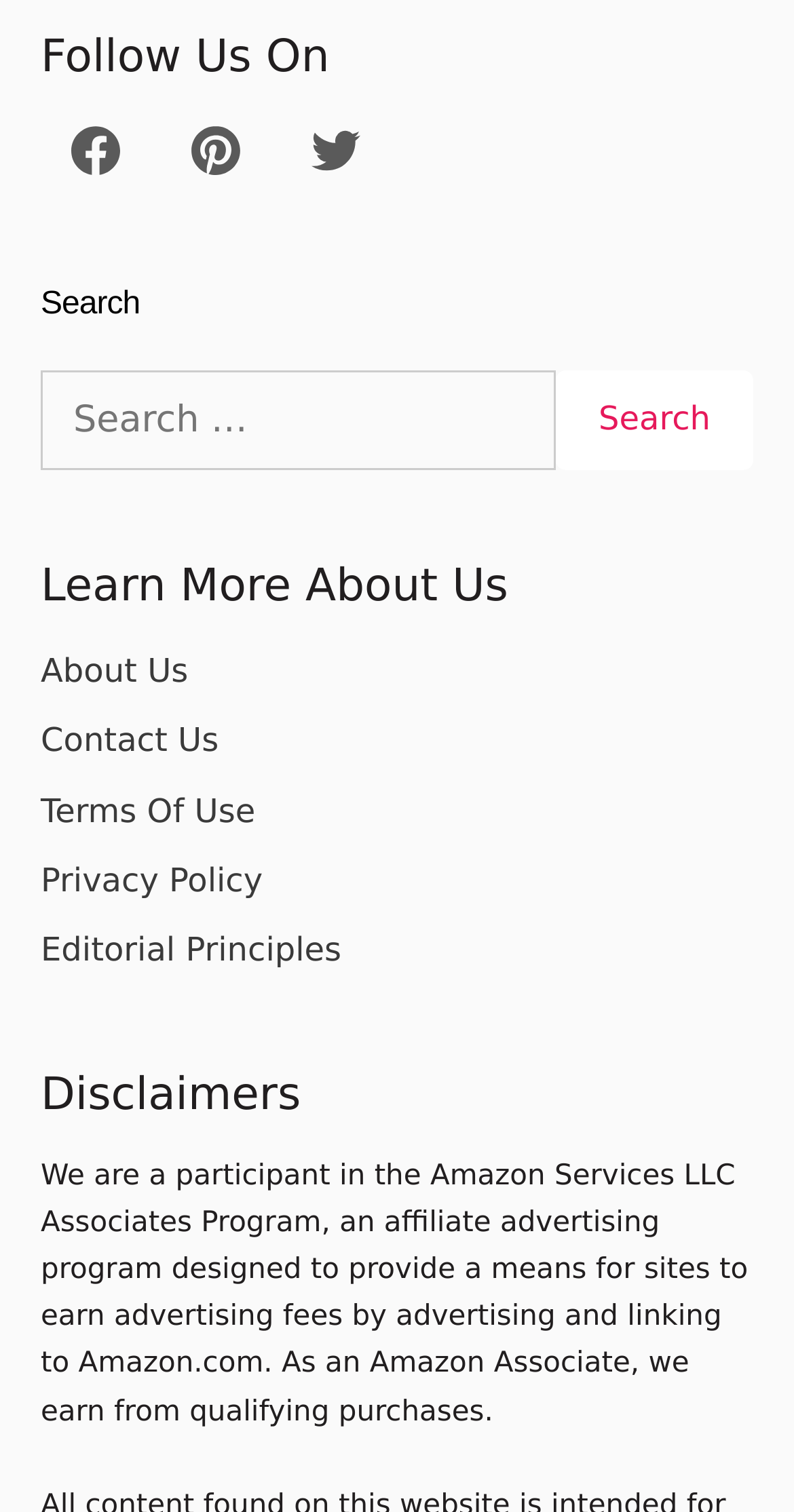Pinpoint the bounding box coordinates of the clickable element to carry out the following instruction: "Search for something."

[0.051, 0.244, 0.7, 0.31]